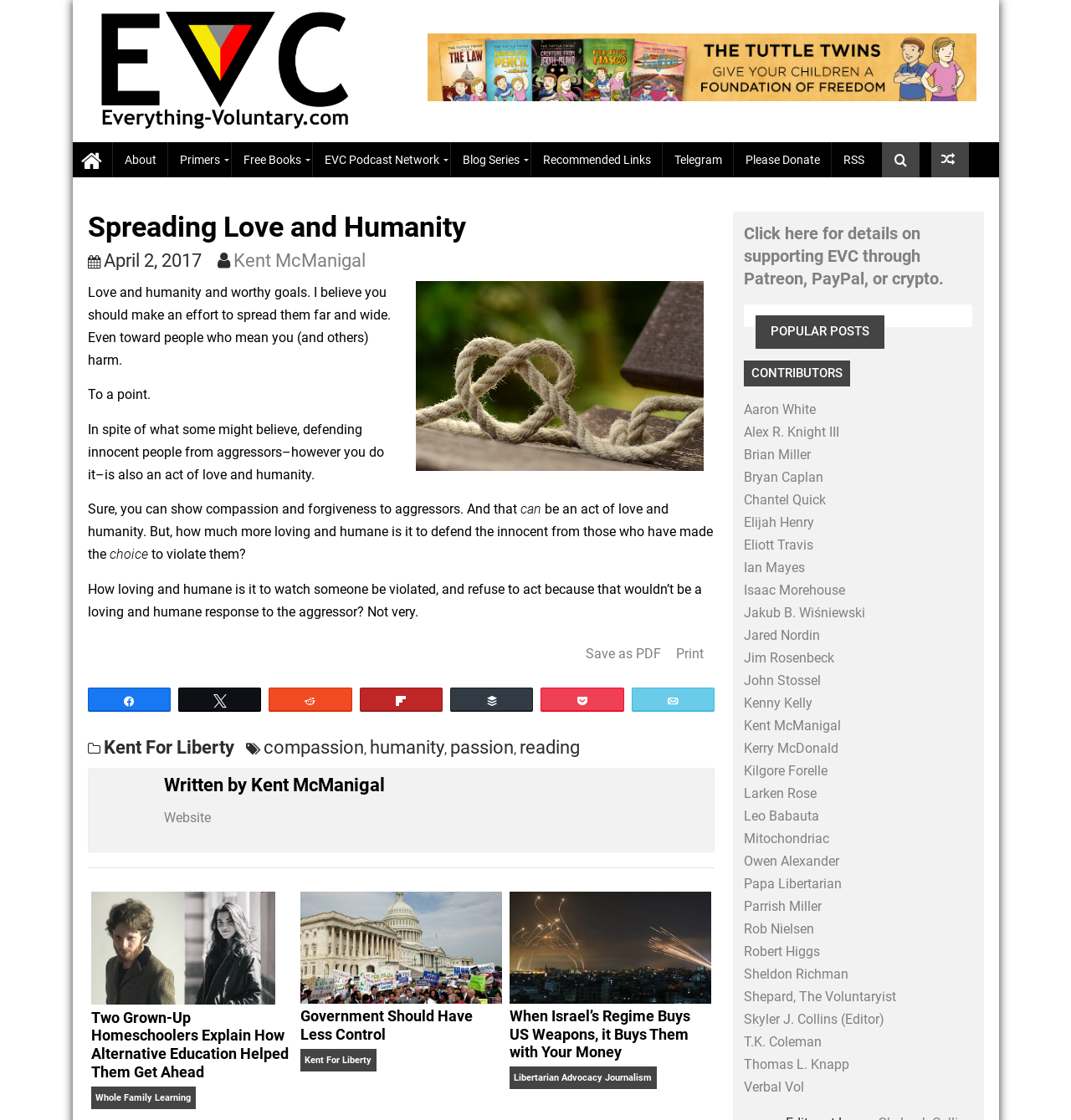Please pinpoint the bounding box coordinates for the region I should click to adhere to this instruction: "View the 'POPULAR POSTS' section".

[0.784, 0.313, 0.997, 0.346]